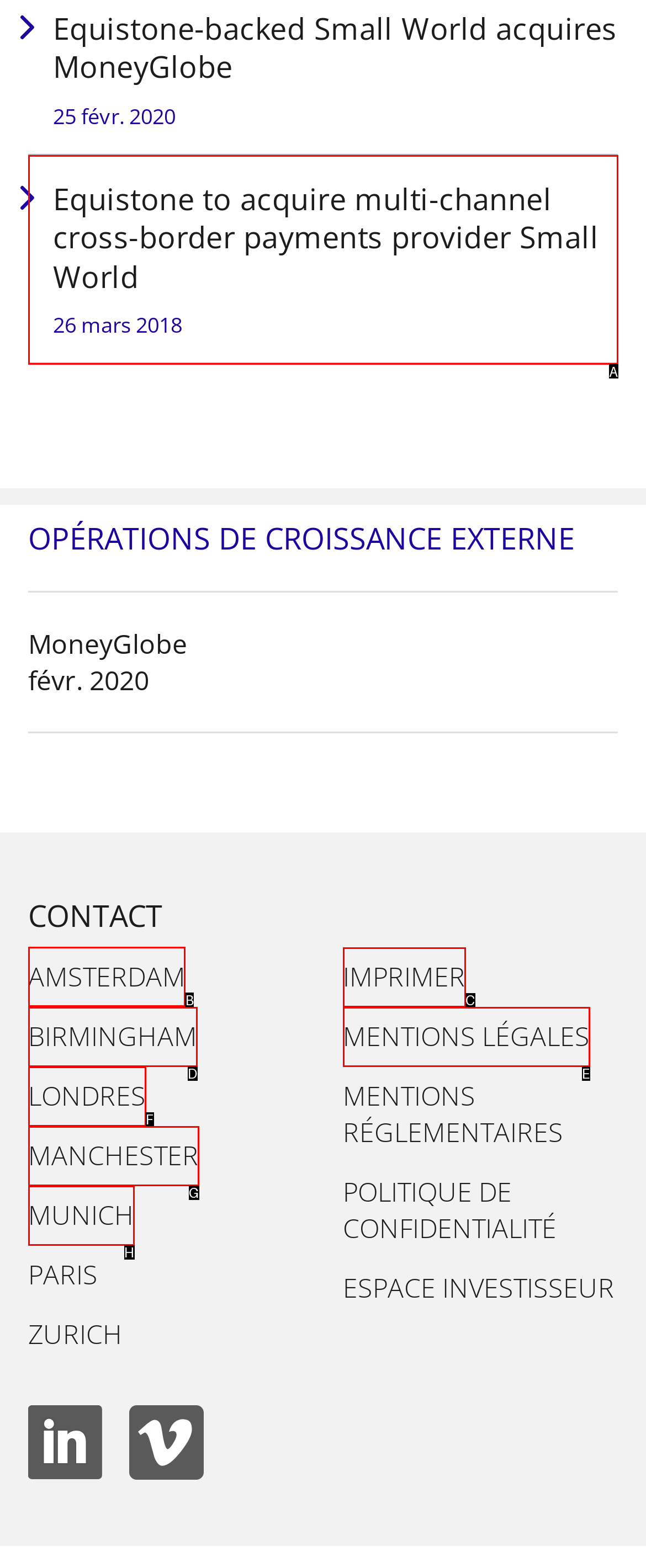Which option should you click on to fulfill this task: Contact the office in Amsterdam? Answer with the letter of the correct choice.

B